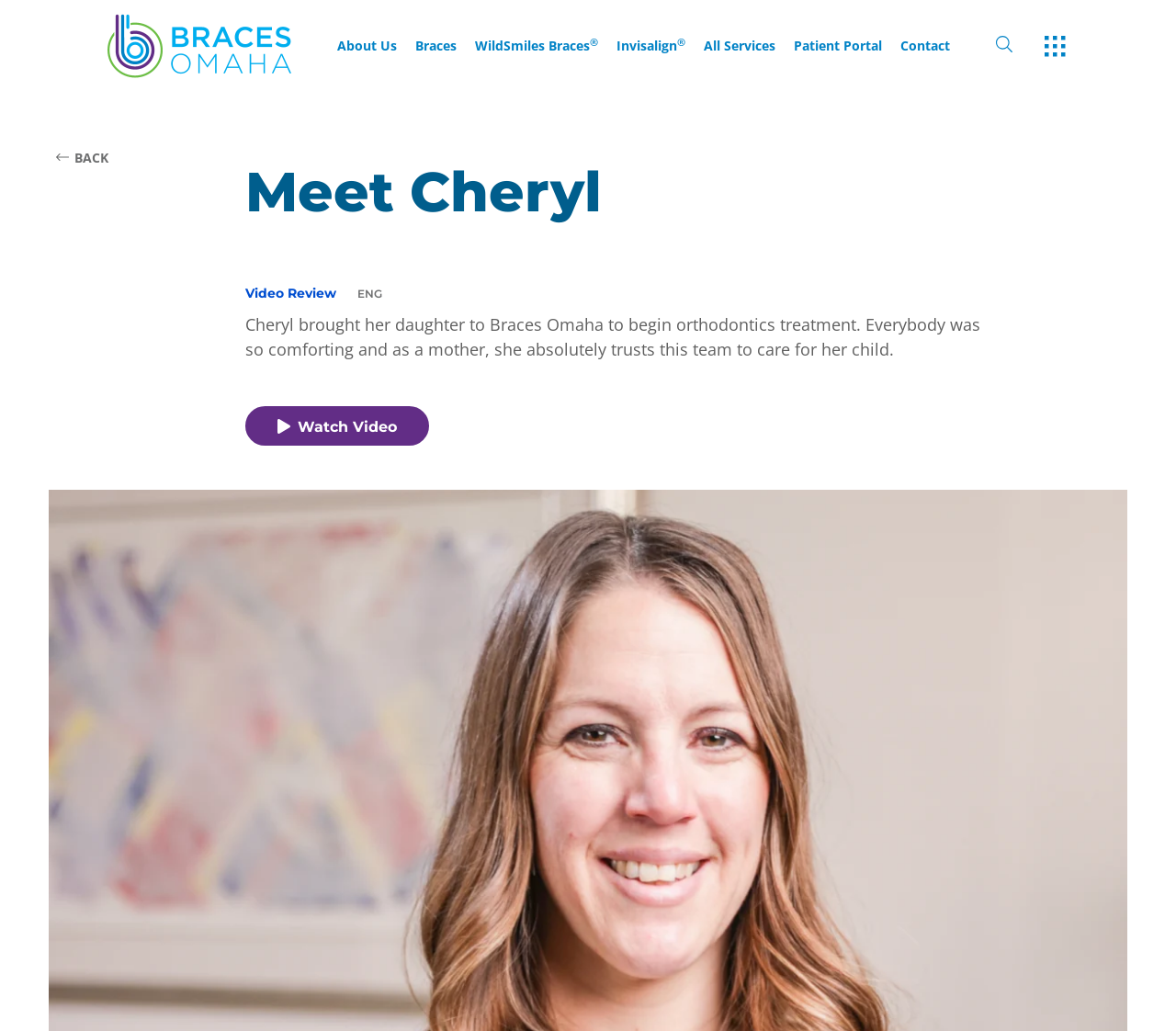Create a full and detailed caption for the entire webpage.

The webpage is about a testimonial from a mother, Cheryl, who brought her daughter to Braces Omaha for orthodontic treatment. At the top left corner, there is a logo image with a link to the homepage. Next to the logo, there are several navigation links, including "About Us", "Braces", "WildSmiles Braces", "Invisalign", "All Services", "Patient Portal", and "Contact". These links are aligned horizontally and take up the top section of the page.

Below the navigation links, there is a large heading that reads "Meet Cheryl". Underneath this heading, there is a video review section. The video review section has a heading that says "Video Review" and a static text that says "ENG", which likely indicates the language of the video. There is a brief summary of the video review, which describes Cheryl's positive experience at Braces Omaha. The summary is followed by a button to open the video player, which has a label that says "Watch Video".

The overall layout of the page is simple and easy to navigate, with clear headings and concise text. The focus of the page is on Cheryl's testimonial and the video review, which takes center stage on the page.